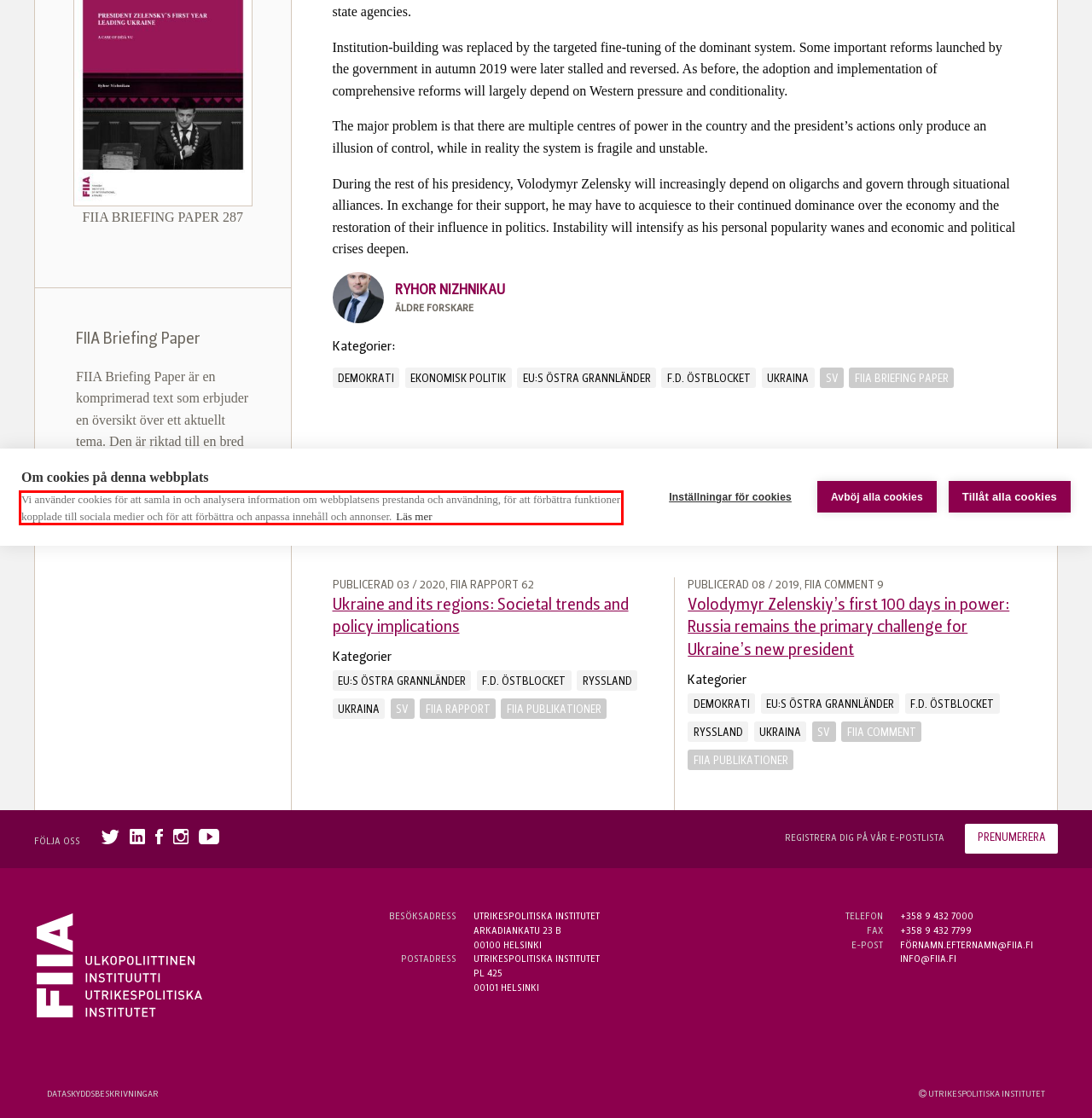Perform OCR on the text inside the red-bordered box in the provided screenshot and output the content.

Vi använder cookies för att samla in och analysera information om webbplatsens prestanda och användning, för att förbättra funktioner kopplade till sociala medier och för att förbättra och anpassa innehåll och annonser.